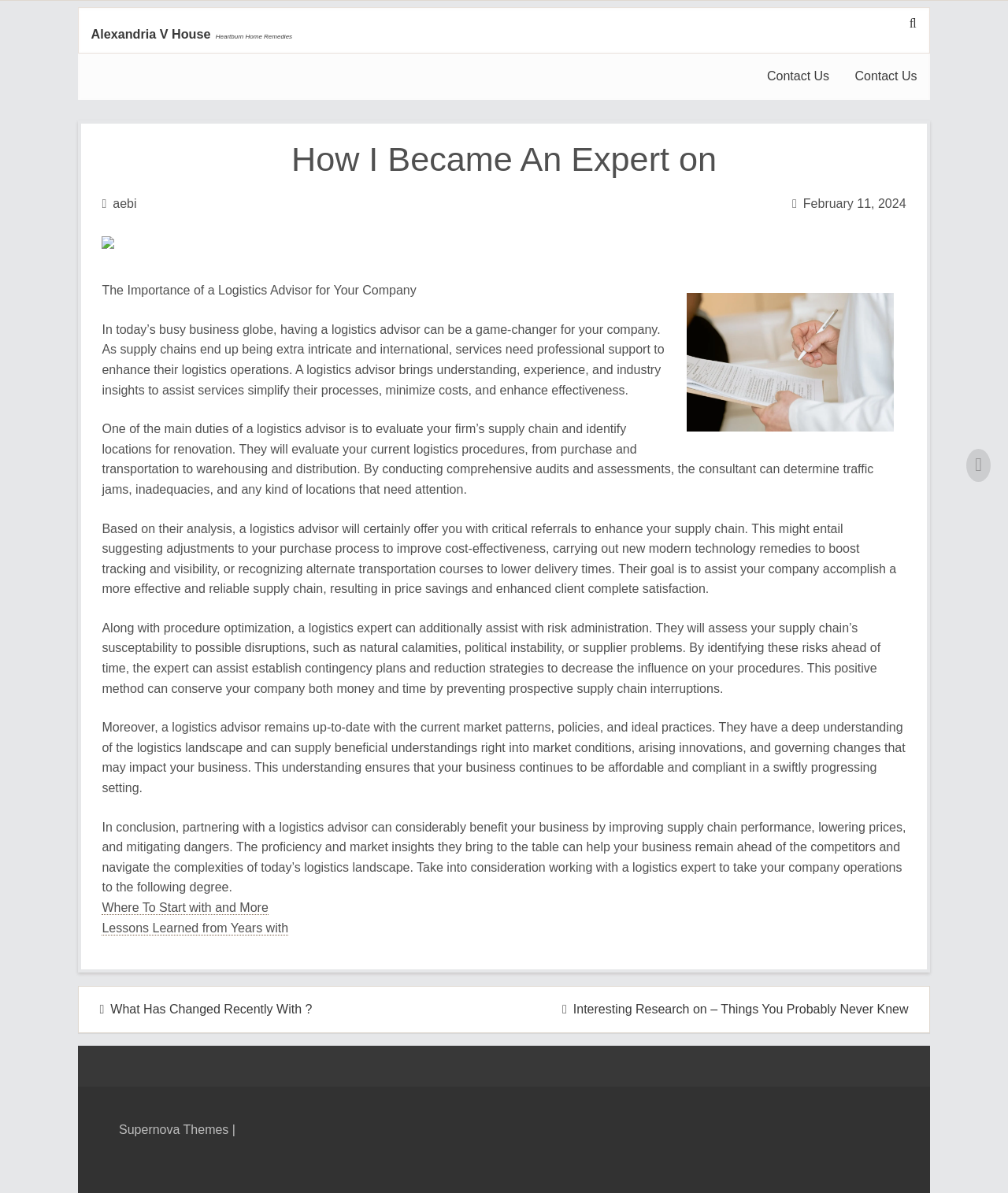Provide a thorough and detailed response to the question by examining the image: 
What is the benefit of partnering with a logistics advisor?

The article concludes that partnering with a logistics advisor can significantly benefit a business by improving supply chain performance, lowering costs, and mitigating risks, which is mentioned in the static text 'In conclusion, partnering with a logistics advisor can considerably benefit your business by improving supply chain performance, lowering prices, and mitigating dangers'.